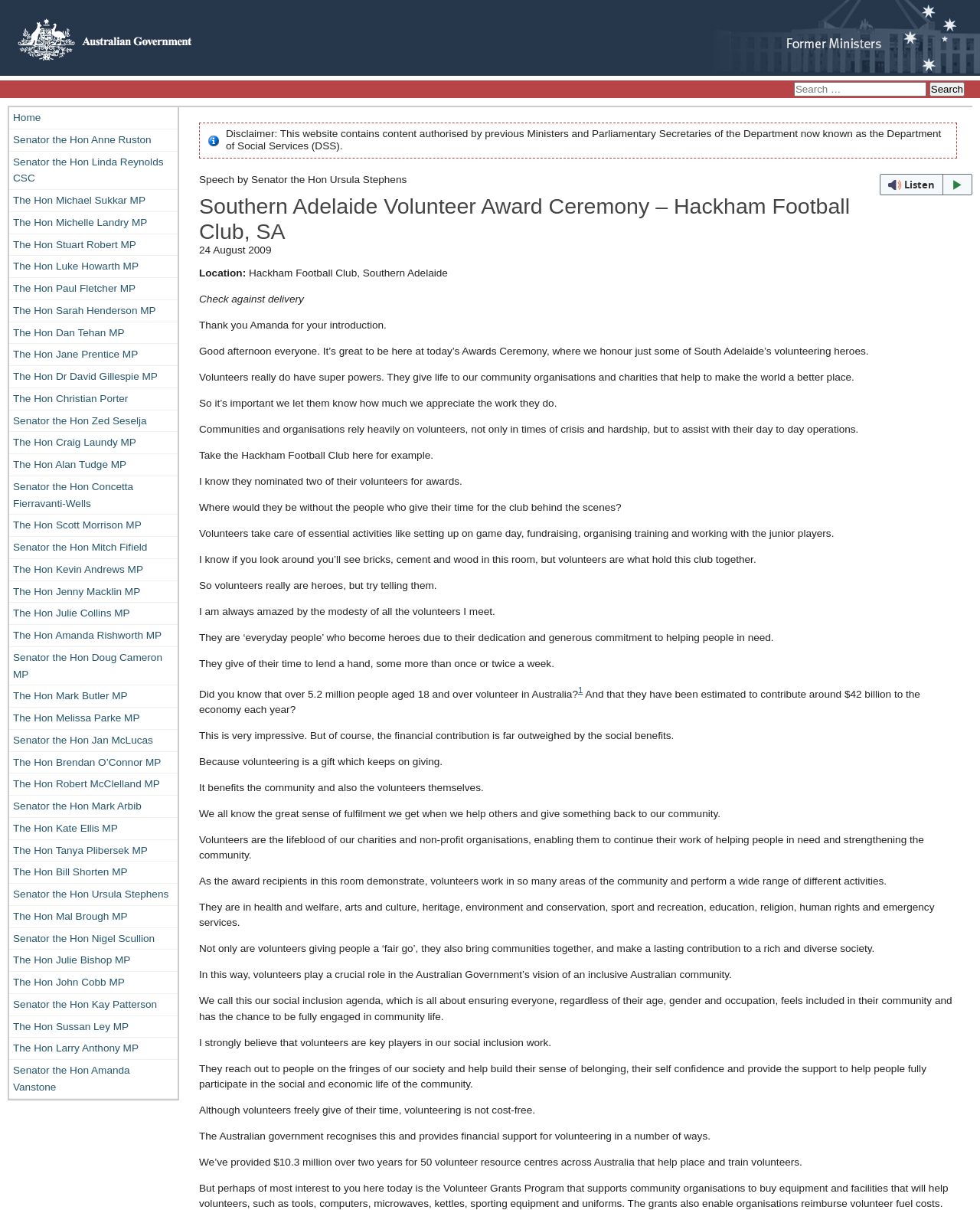Locate the UI element that matches the description Home in the webpage screenshot. Return the bounding box coordinates in the format (top-left x, top-left y, bottom-right x, bottom-right y), with values ranging from 0 to 1.

[0.009, 0.089, 0.181, 0.106]